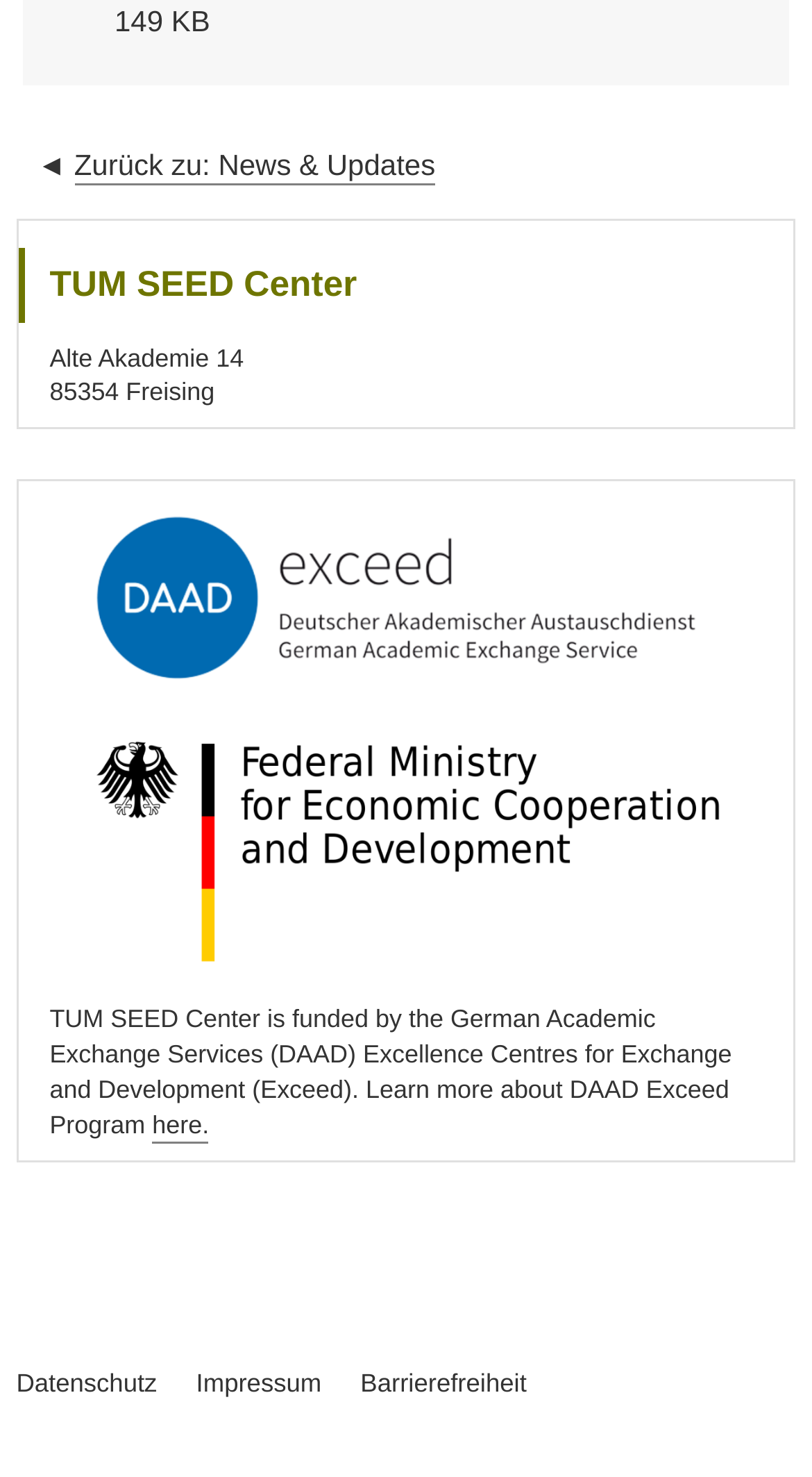Carefully observe the image and respond to the question with a detailed answer:
What is the address of TUM SEED Center?

I found the address by looking at the static text elements within the complementary element with bounding box coordinates [0.02, 0.148, 0.98, 0.291]. The address is composed of two parts: 'Alte Akademie 14' and '85354 Freising', which are located at [0.061, 0.232, 0.309, 0.252] and [0.061, 0.256, 0.264, 0.276] respectively.